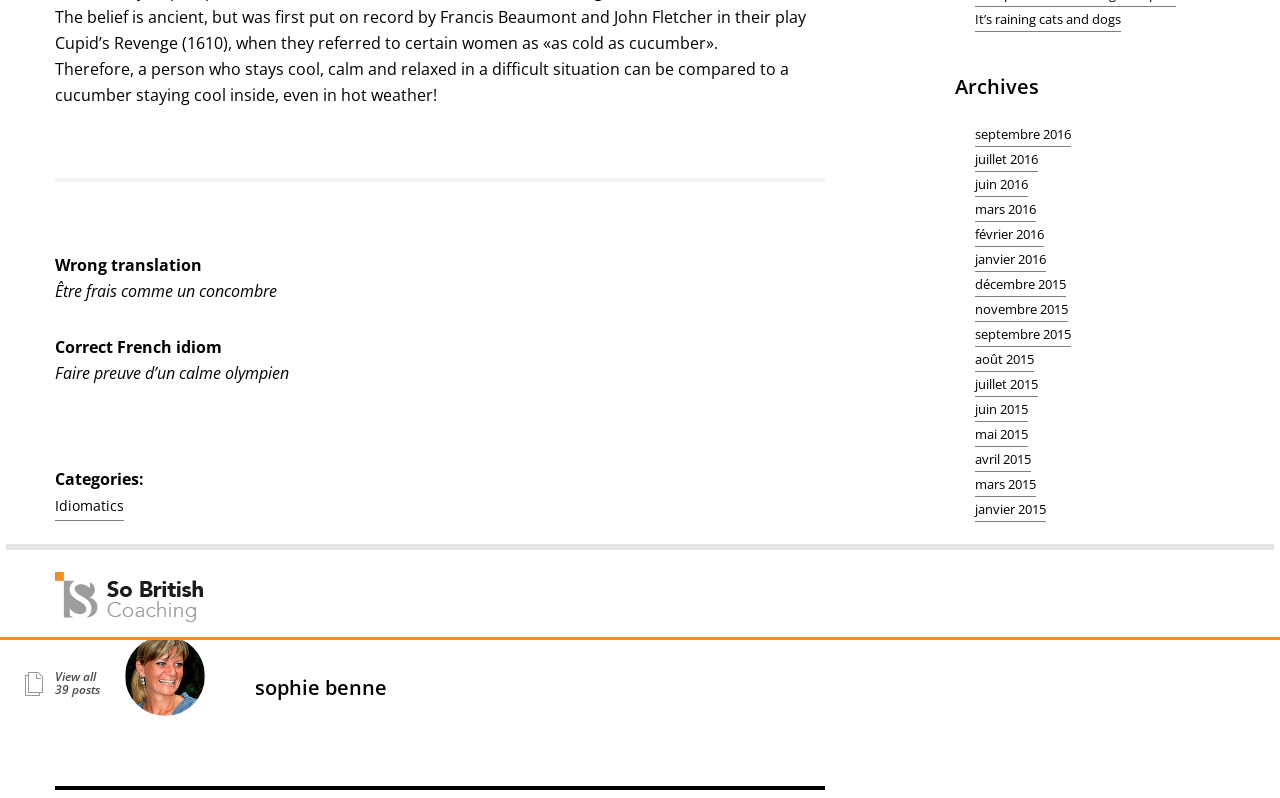Find the bounding box coordinates for the UI element whose description is: "janvier 2015". The coordinates should be four float numbers between 0 and 1, in the format [left, top, right, bottom].

[0.762, 0.627, 0.817, 0.654]